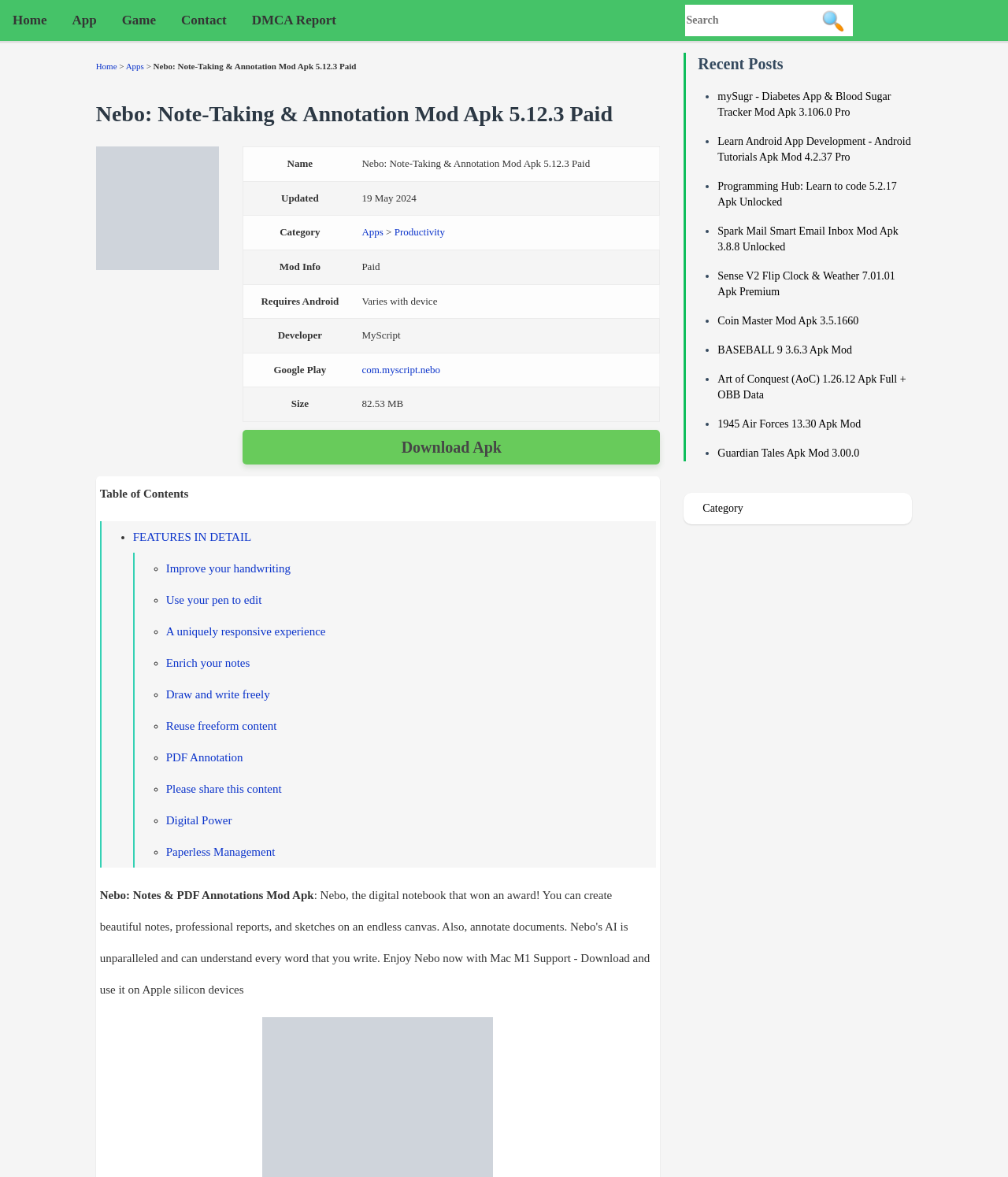What is the purpose of the app?
Please answer the question with a single word or phrase, referencing the image.

Note-taking and PDF annotation